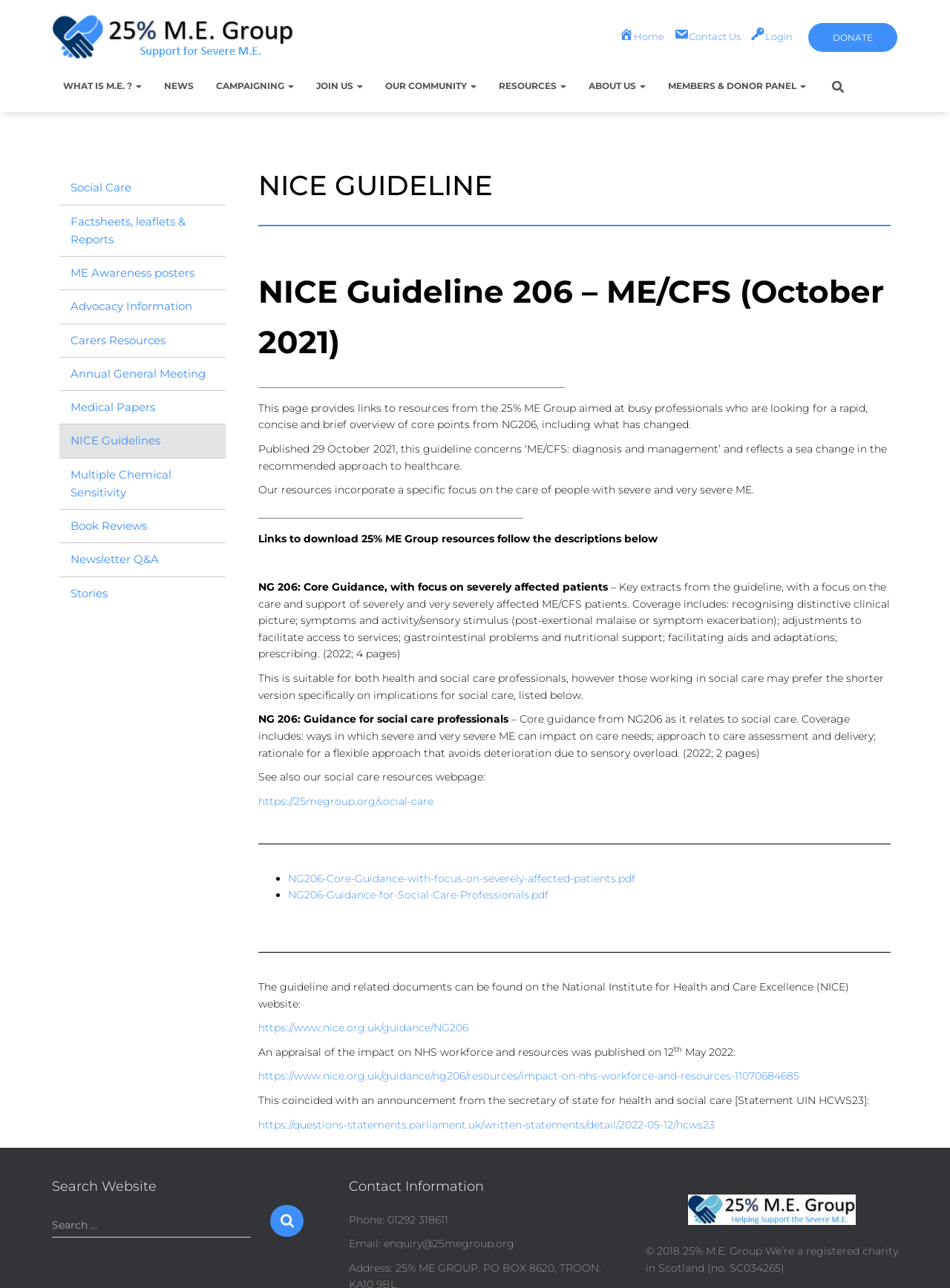What is the phone number of the organization?
Look at the image and answer the question using a single word or phrase.

01292 318611